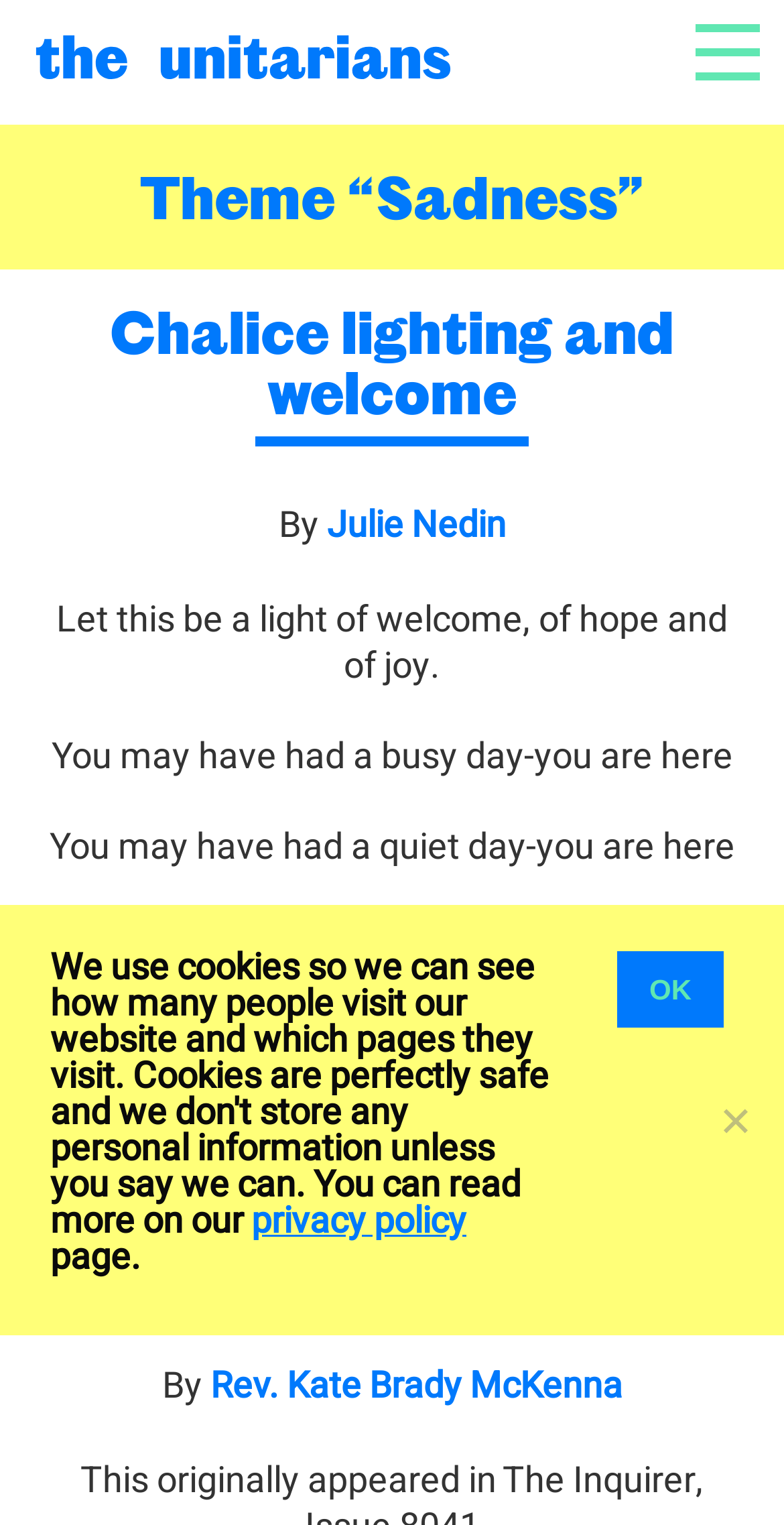Provide the bounding box for the UI element matching this description: "Chalice lighting and welcome".

[0.062, 0.198, 0.938, 0.293]